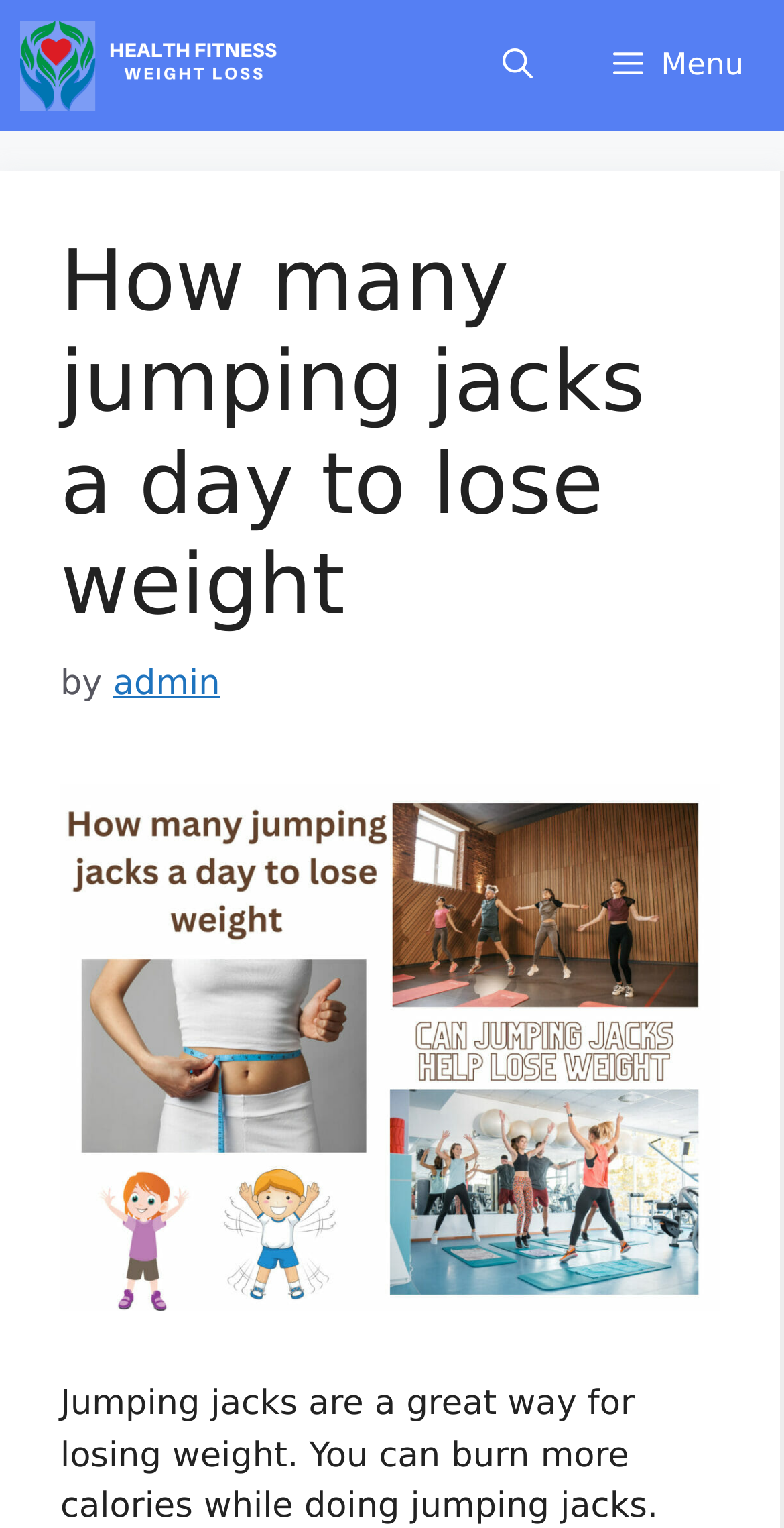Is the menu expanded?
Please give a detailed answer to the question using the information shown in the image.

I determined that the menu is not expanded by looking at the button element that says 'Menu' and seeing that its 'expanded' property is set to 'False'.